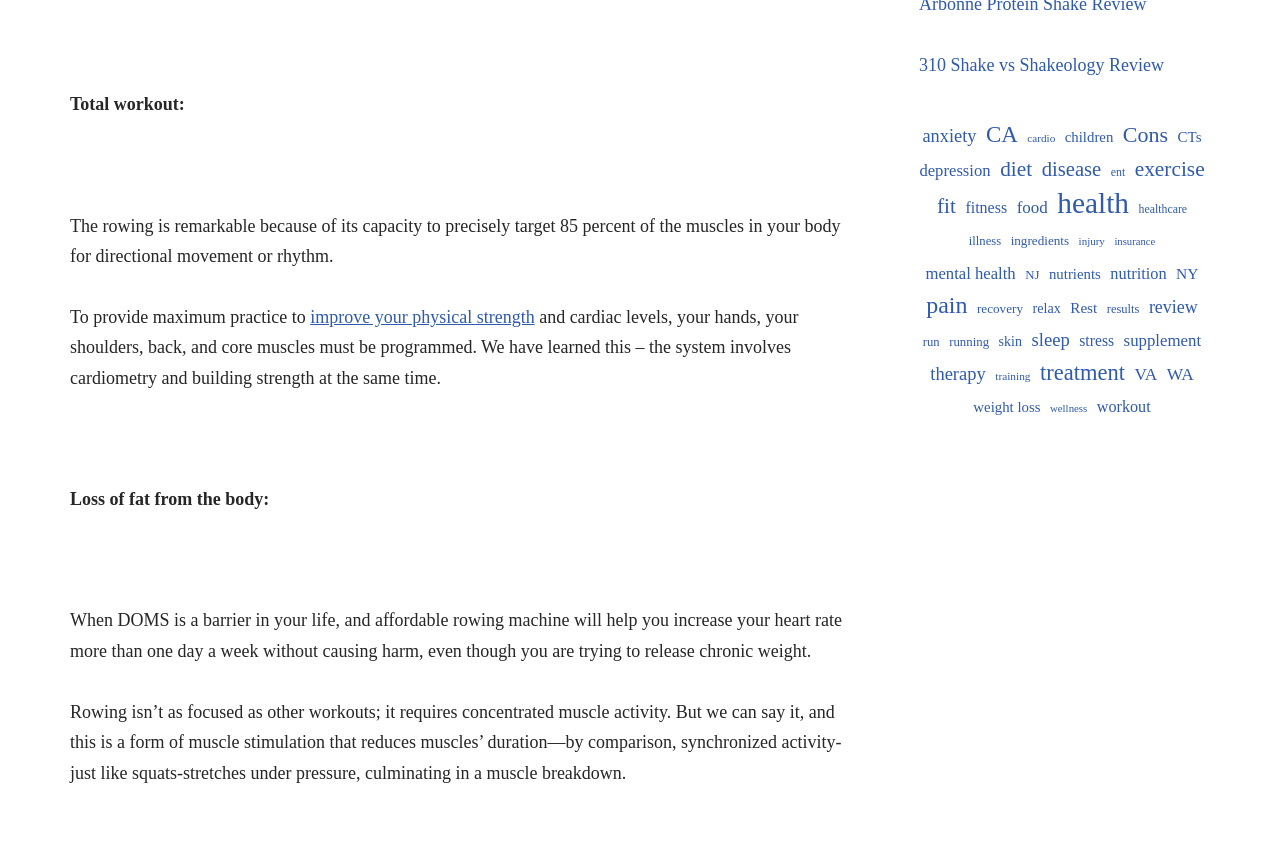Highlight the bounding box coordinates of the region I should click on to meet the following instruction: "Read the review of 310 Shake vs Shakeology".

[0.718, 0.064, 0.909, 0.087]